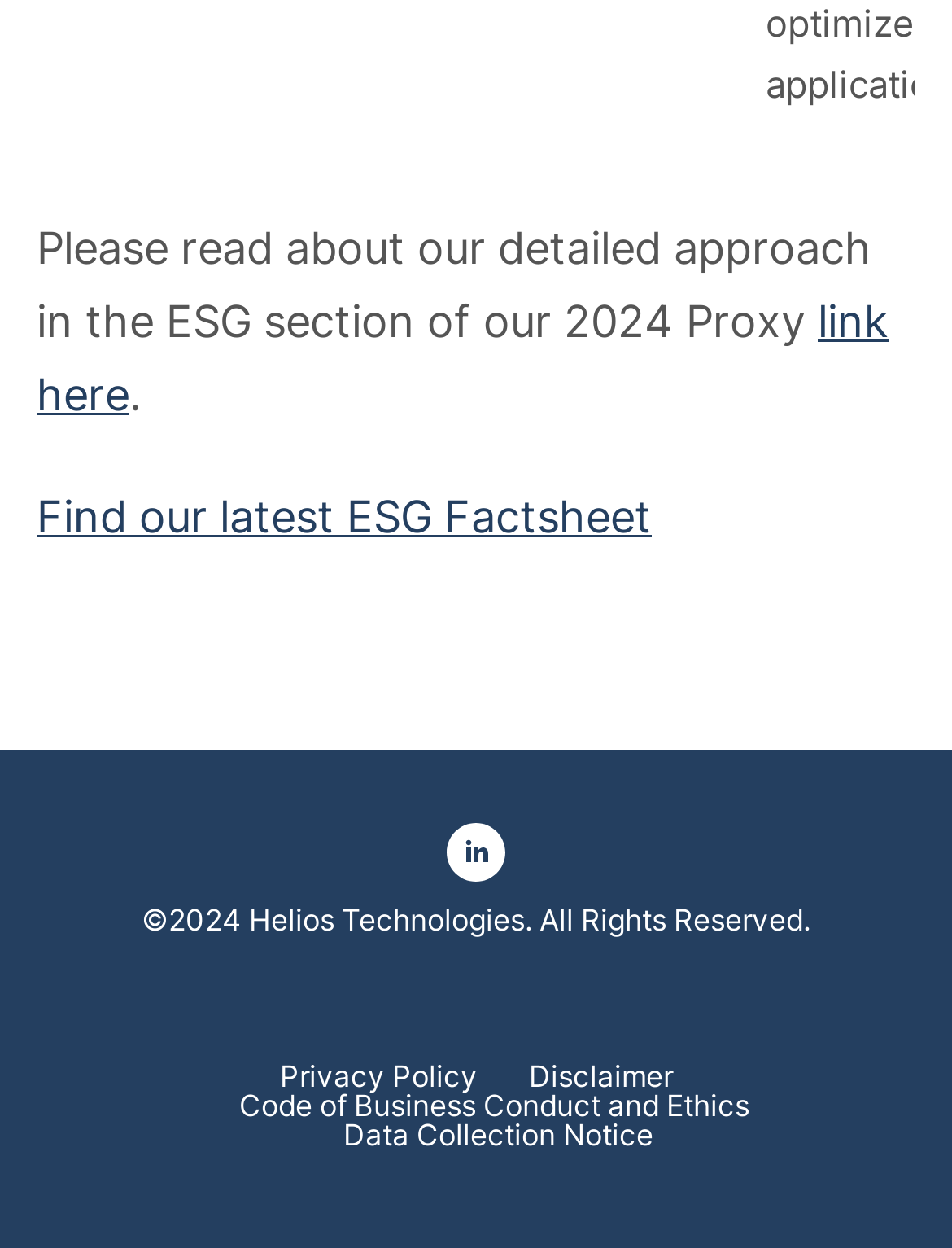What is the name of the document mentioned in the first paragraph?
Using the visual information, respond with a single word or phrase.

ESG Factsheet